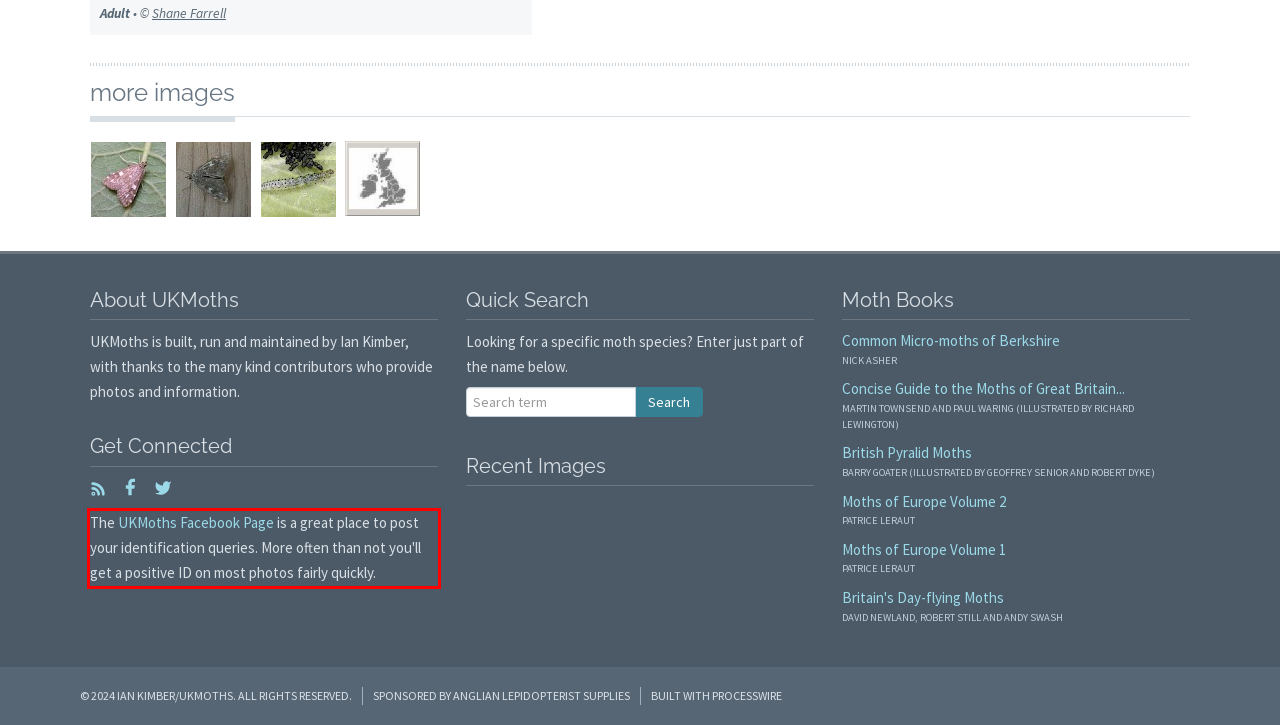Please perform OCR on the text content within the red bounding box that is highlighted in the provided webpage screenshot.

The UKMoths Facebook Page is a great place to post your identification queries. More often than not you'll get a positive ID on most photos fairly quickly.